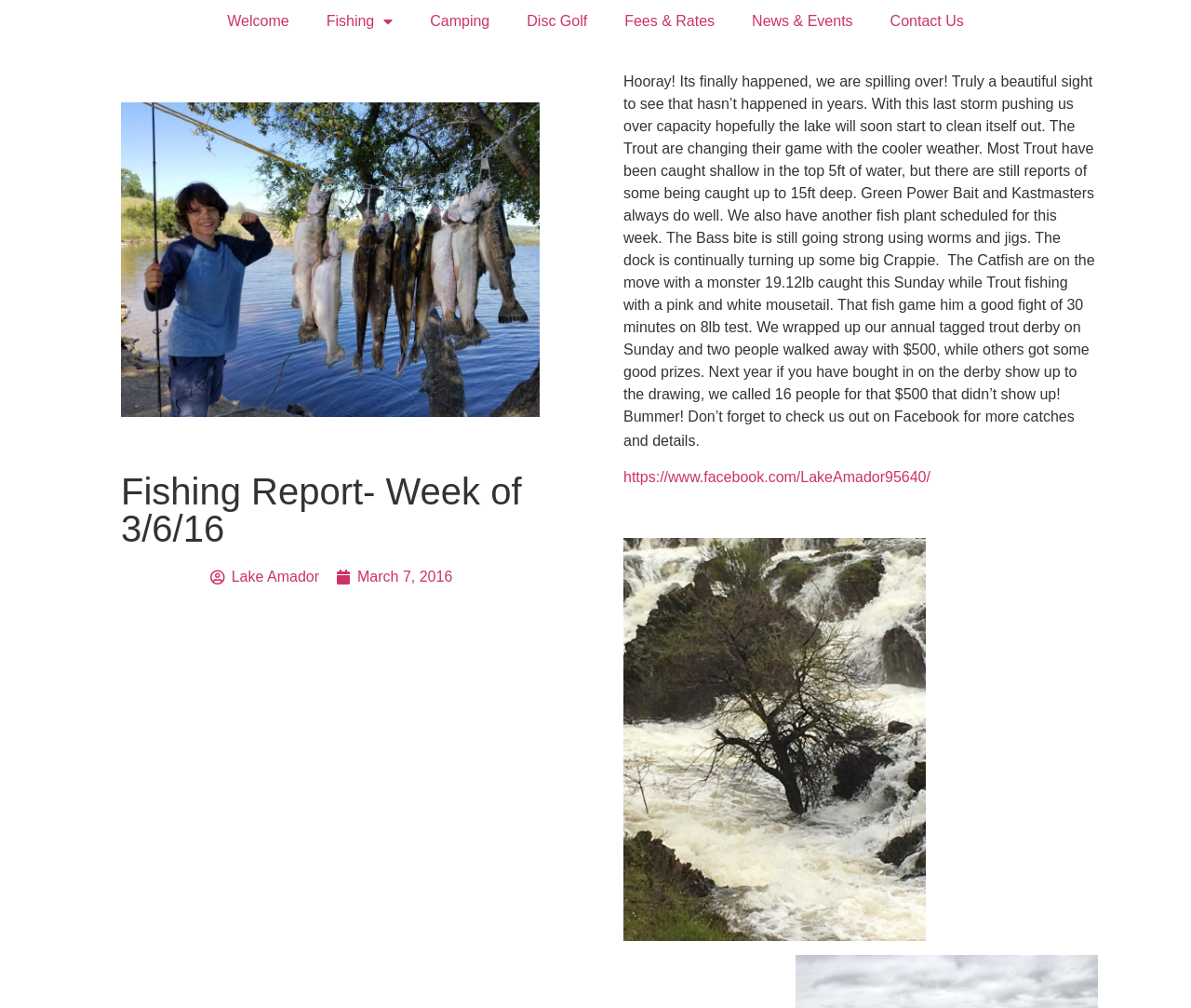What is the name of the lake mentioned on the webpage?
Identify the answer in the screenshot and reply with a single word or phrase.

Lake Amador